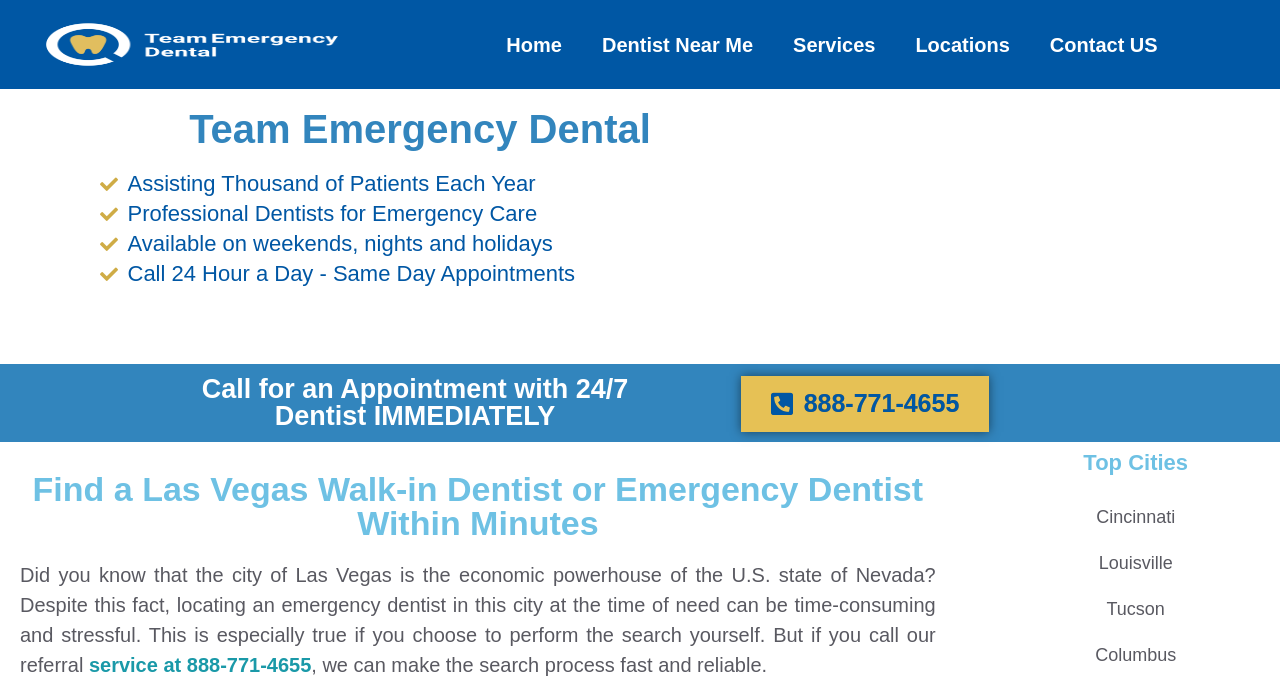What are some other cities where similar emergency dentist services are available?
Using the image as a reference, answer the question in detail.

I found the list of cities by looking at the link elements with the text 'Cincinnati', 'Louisville', 'Tucson', and 'Columbus' which are located under the static text 'Top Cities'.